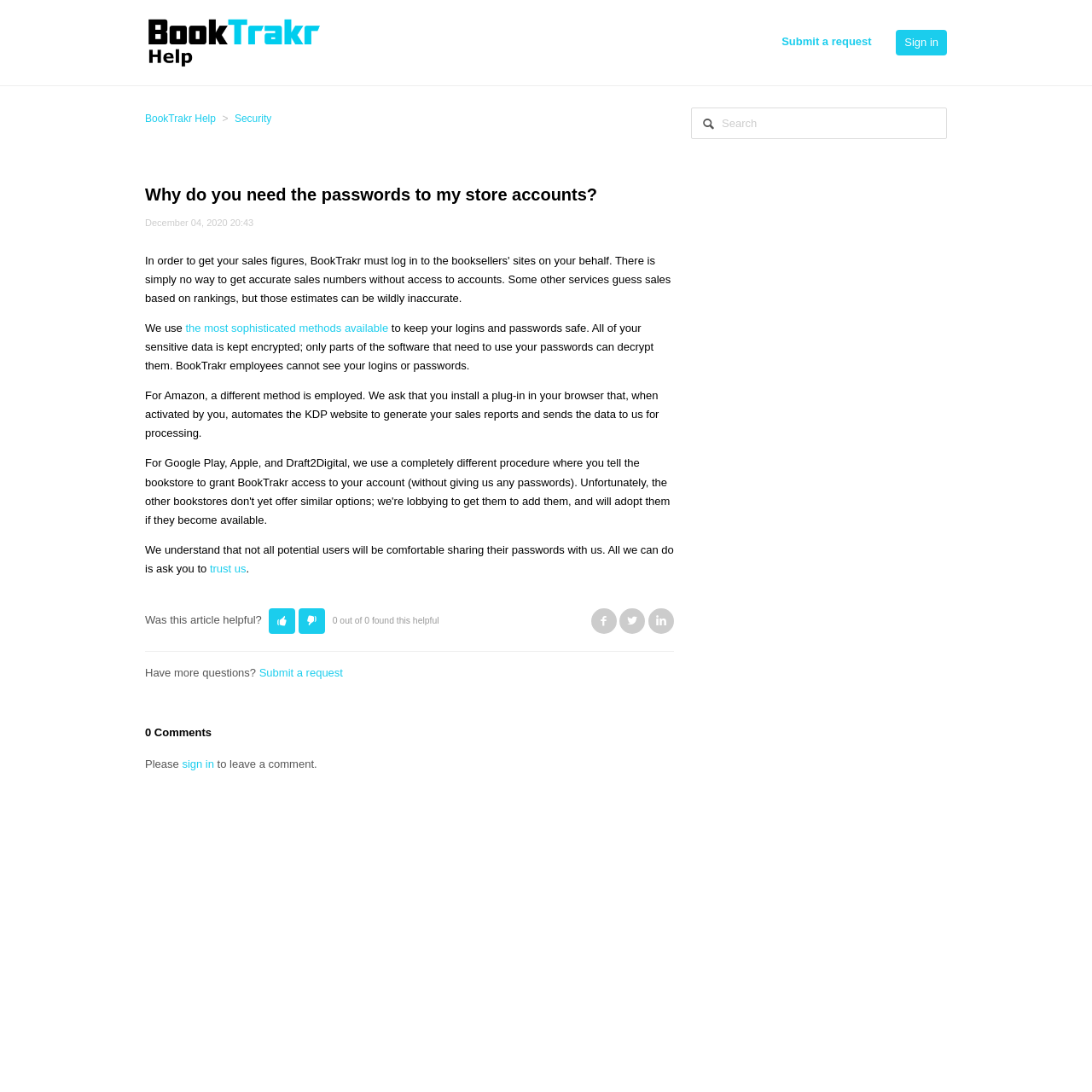Please determine the bounding box coordinates of the section I need to click to accomplish this instruction: "Sign in".

[0.821, 0.028, 0.867, 0.051]